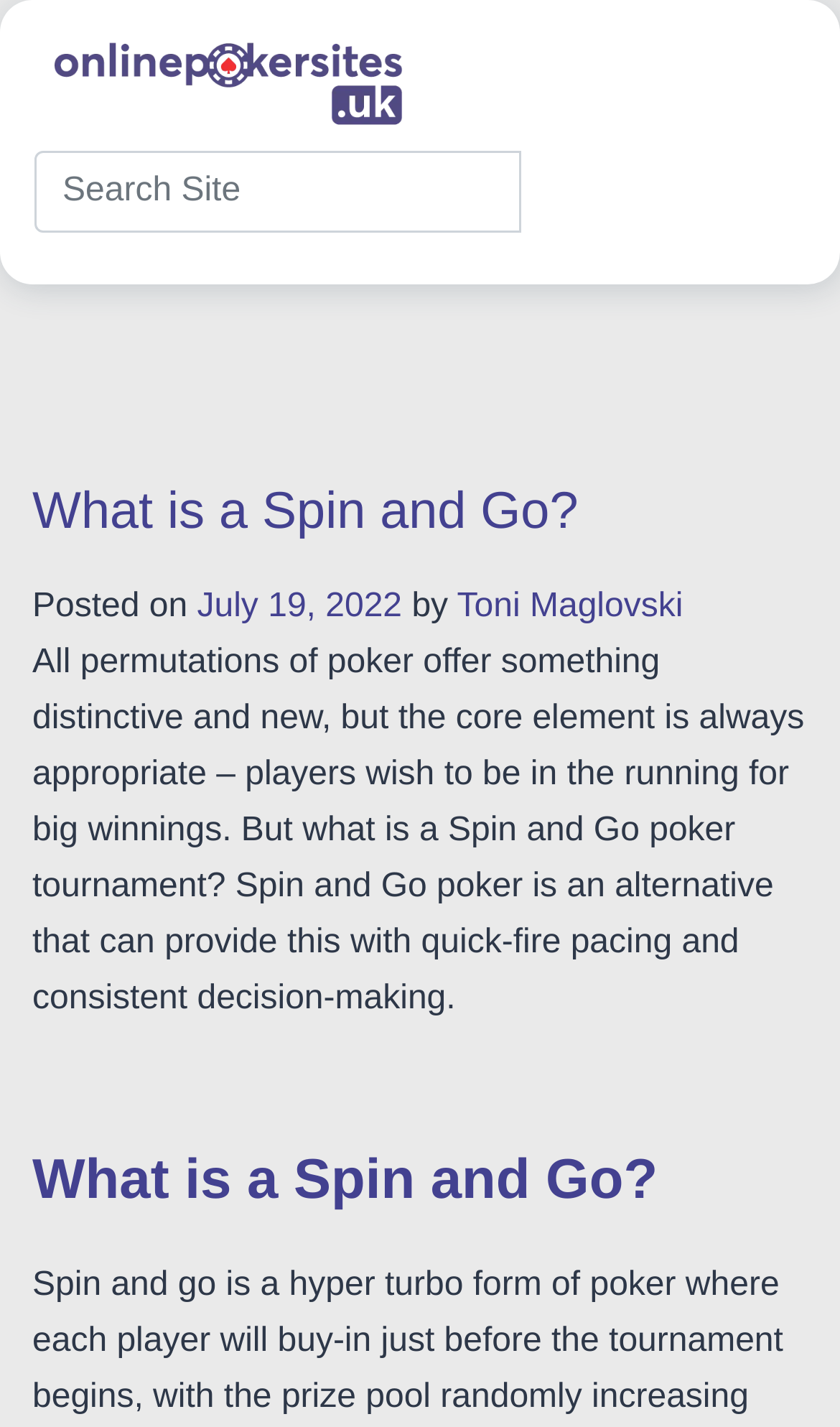Could you identify the text that serves as the heading for this webpage?

What is a Spin and Go?